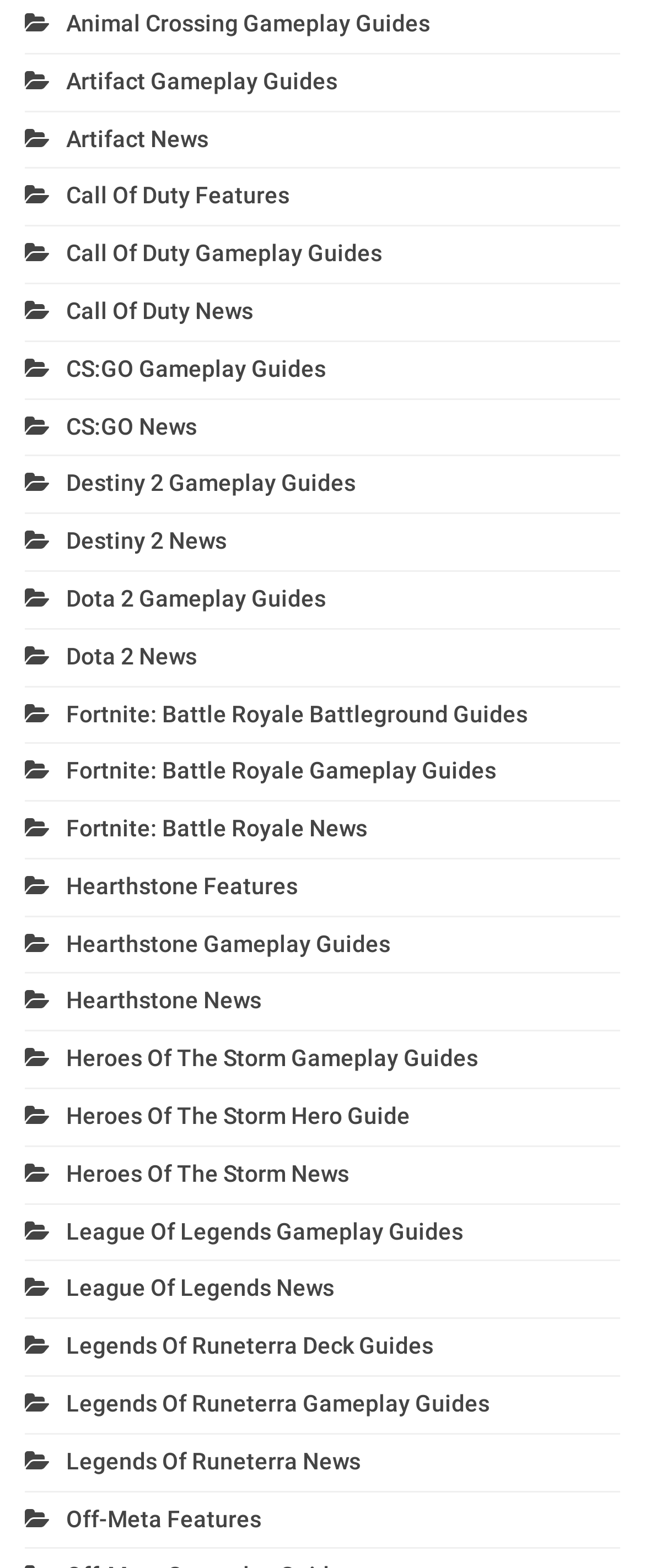Please identify the bounding box coordinates of the element that needs to be clicked to perform the following instruction: "View Animal Crossing Gameplay Guides".

[0.038, 0.006, 0.667, 0.023]